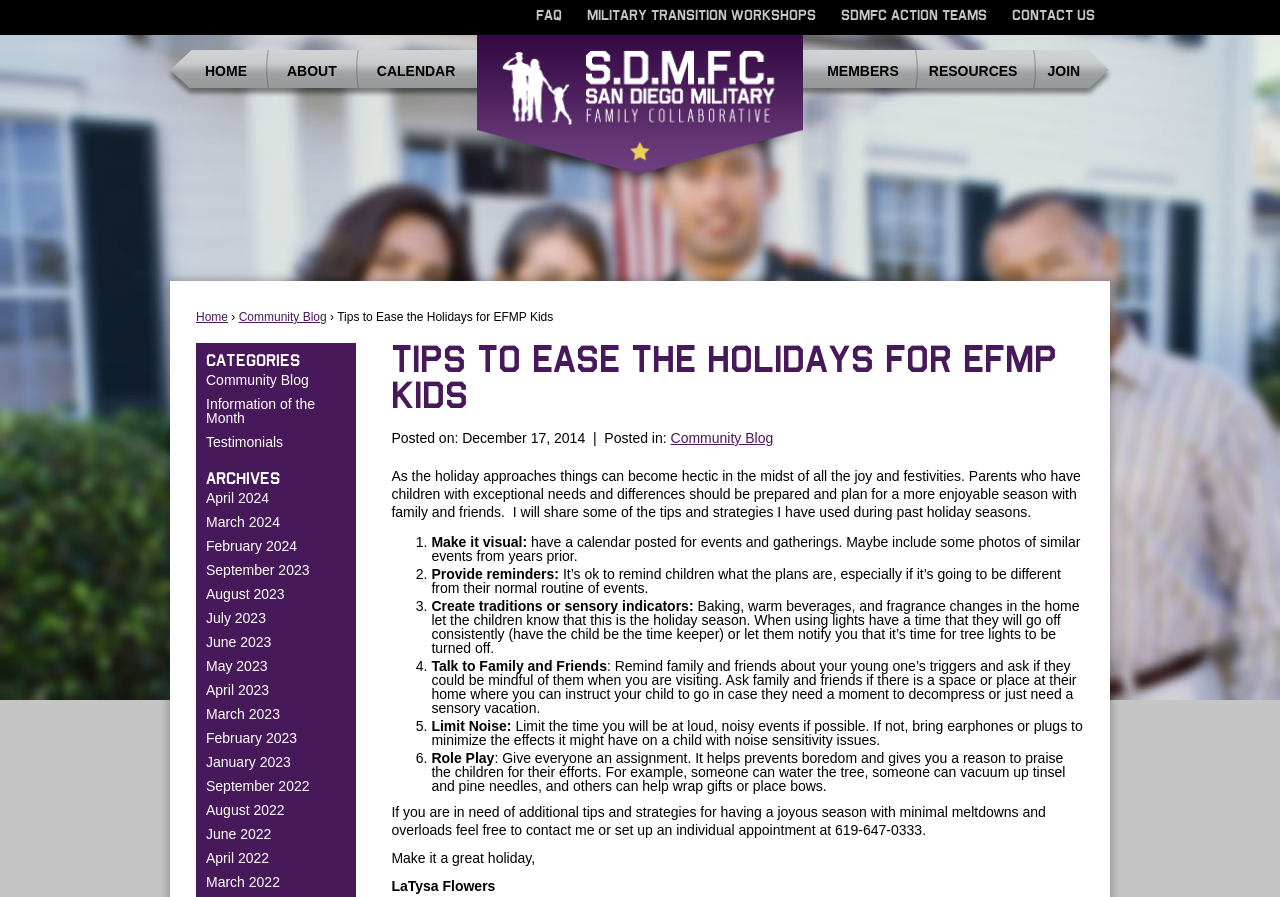Identify the bounding box coordinates for the region of the element that should be clicked to carry out the instruction: "Explore the 'ARCHIVES' section". The bounding box coordinates should be four float numbers between 0 and 1, i.e., [left, top, right, bottom].

[0.161, 0.525, 0.27, 0.543]